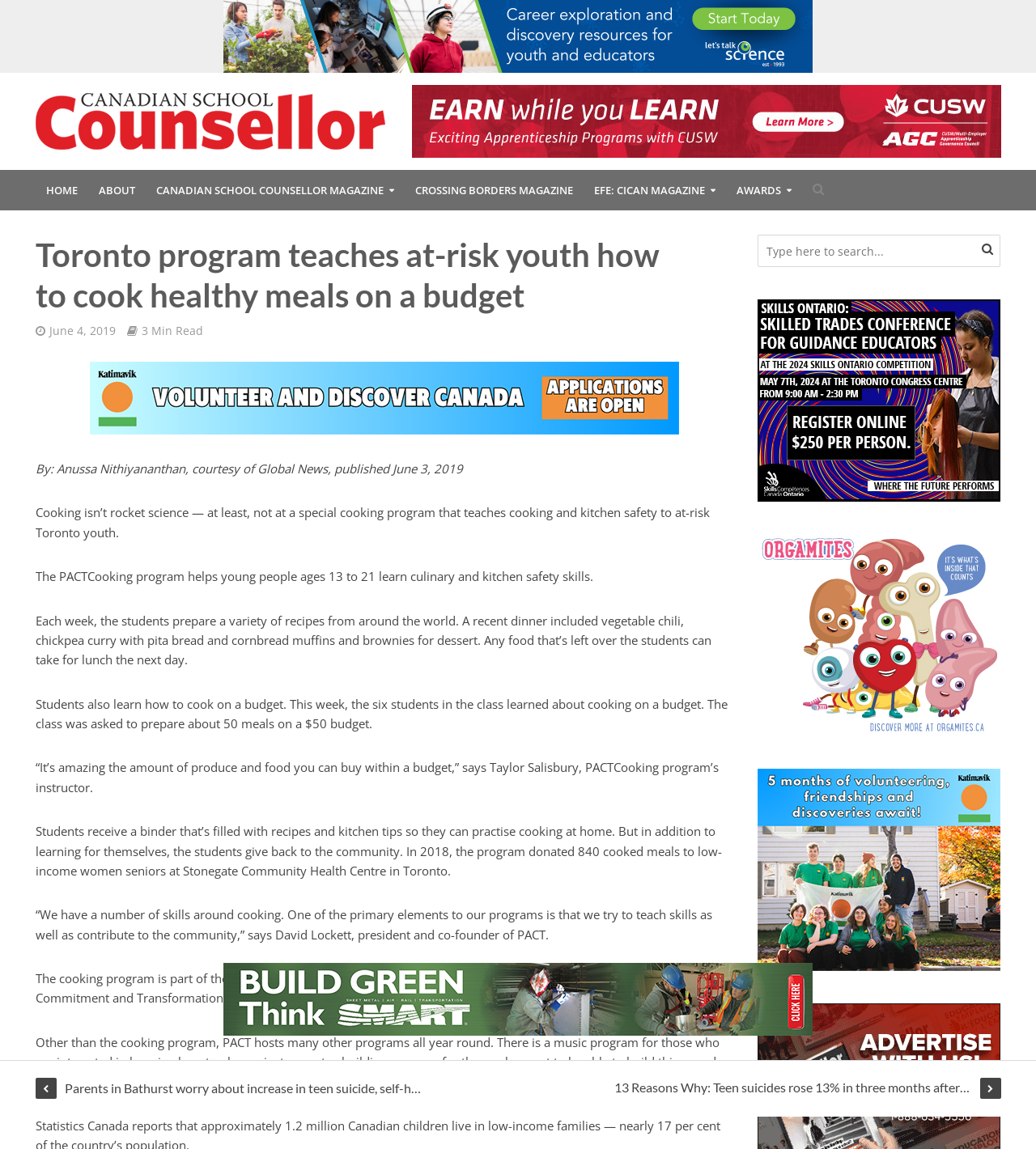Specify the bounding box coordinates of the area to click in order to follow the given instruction: "Read about the PACTCooking program."

[0.034, 0.439, 0.685, 0.47]